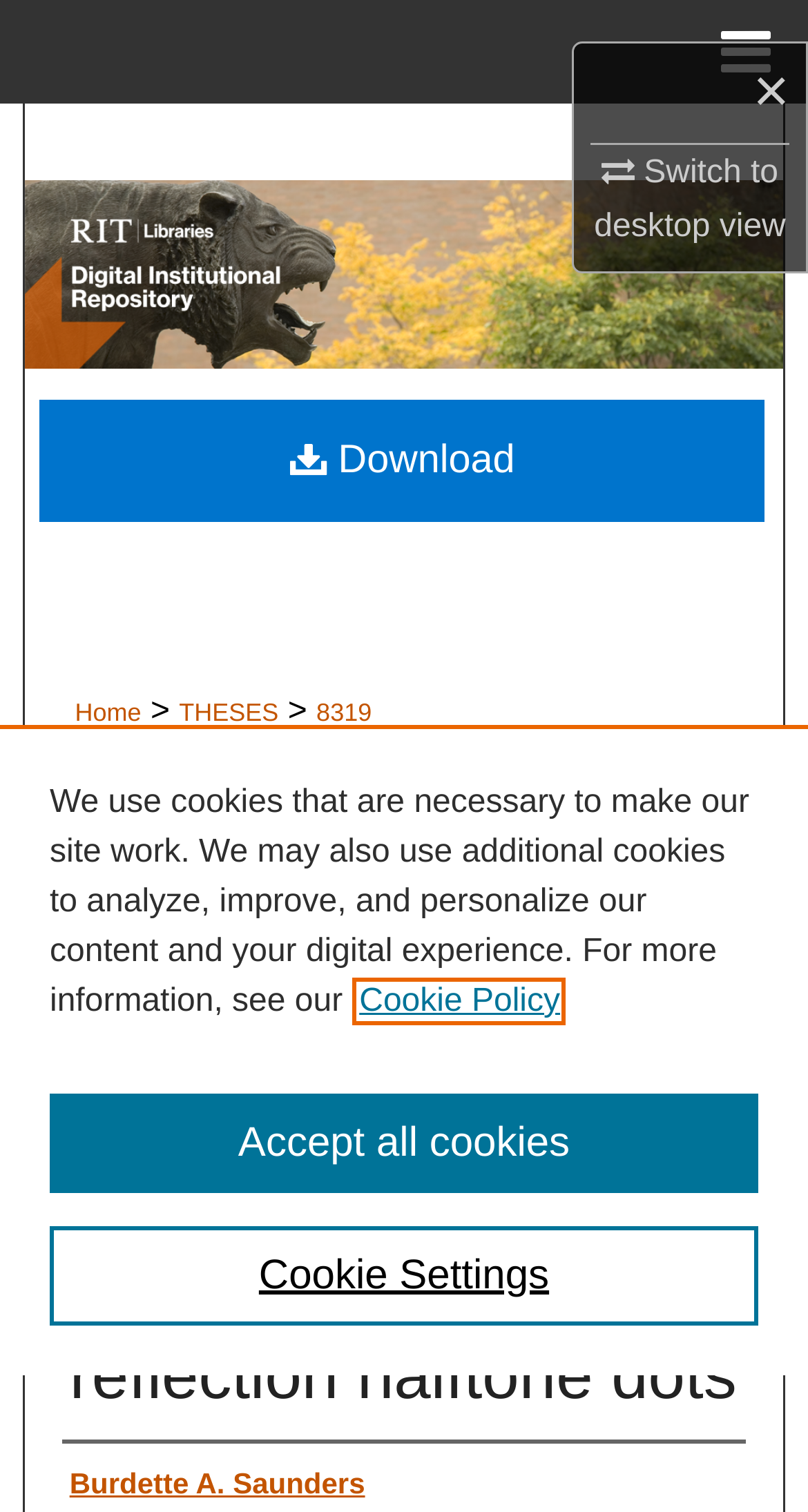Determine the bounding box coordinates of the clickable region to execute the instruction: "Search". The coordinates should be four float numbers between 0 and 1, denoted as [left, top, right, bottom].

[0.0, 0.068, 1.0, 0.137]